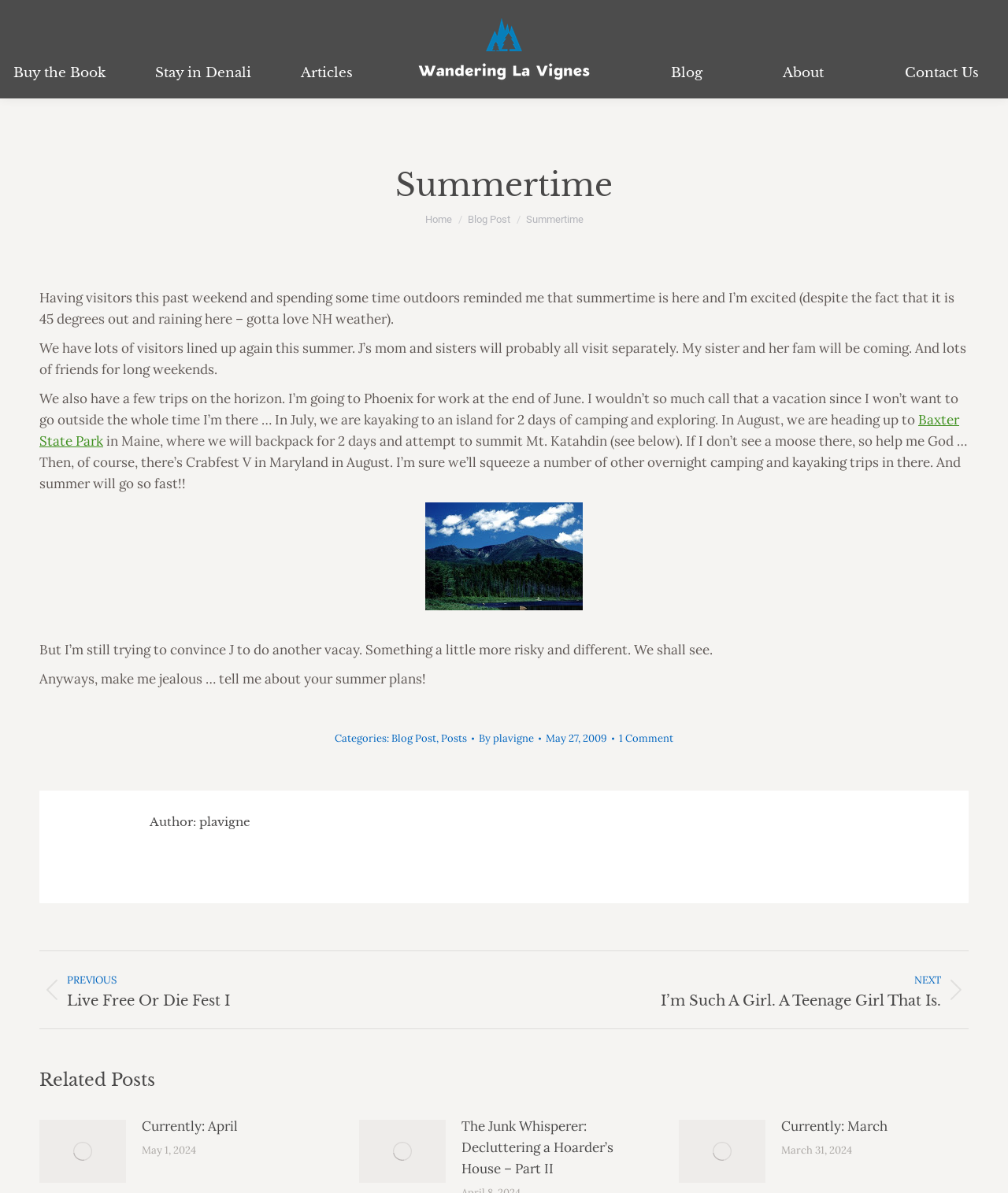Kindly determine the bounding box coordinates for the clickable area to achieve the given instruction: "contact us".

None